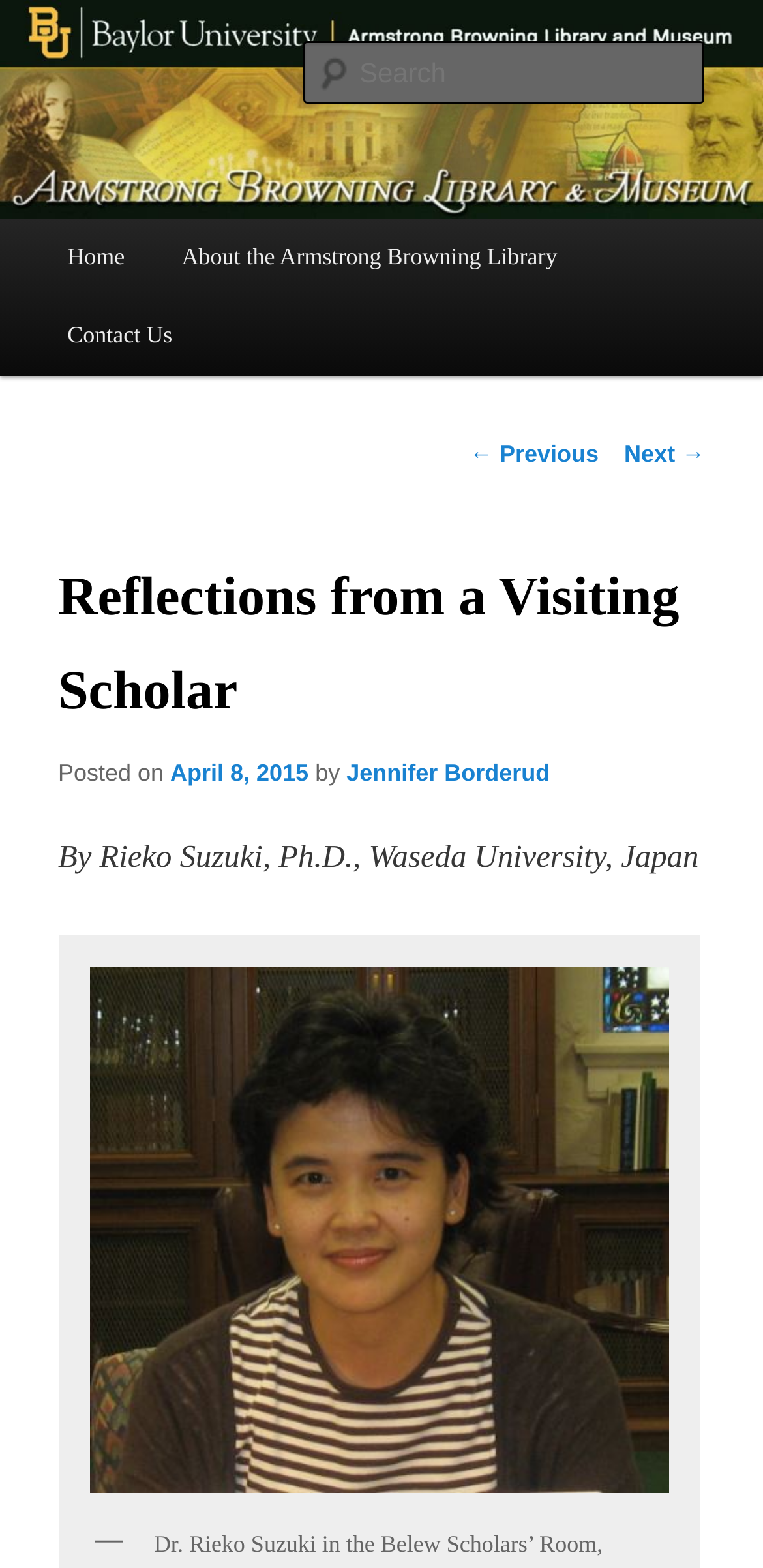Highlight the bounding box coordinates of the region I should click on to meet the following instruction: "Go to the home page".

[0.051, 0.14, 0.201, 0.19]